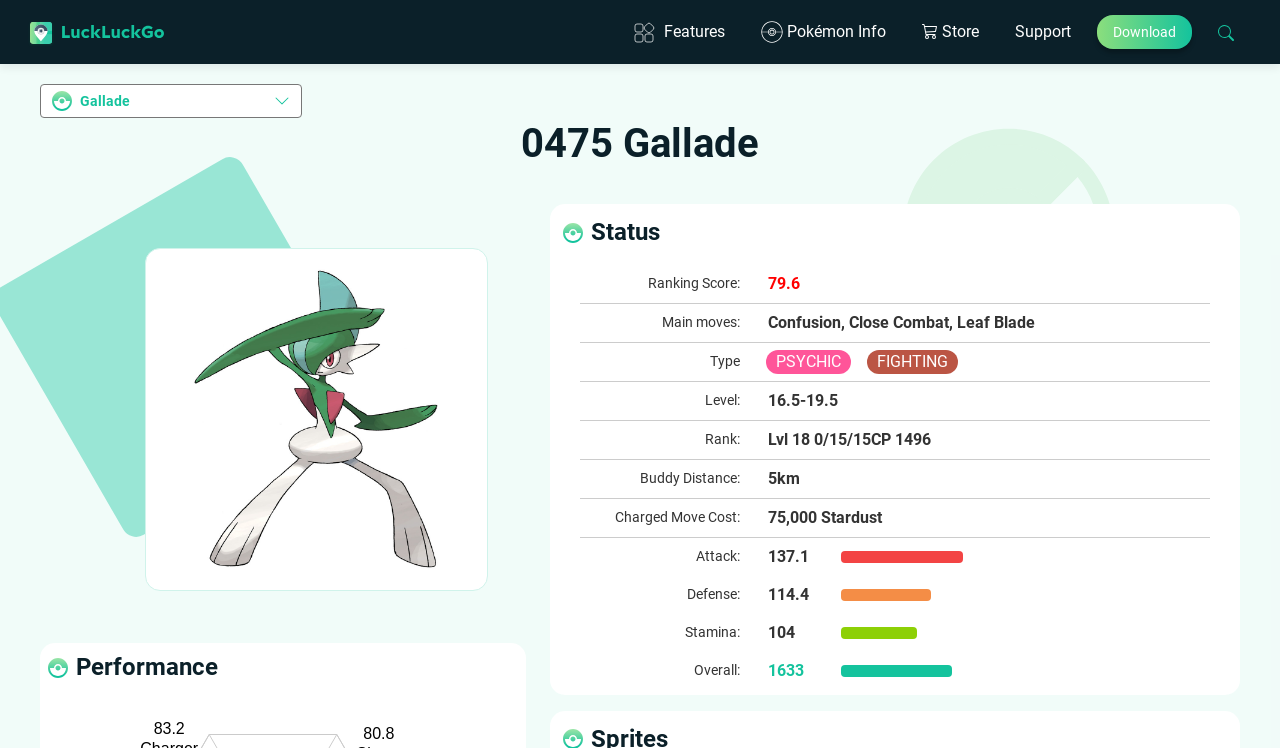Please provide the bounding box coordinate of the region that matches the element description: Download. Coordinates should be in the format (top-left x, top-left y, bottom-right x, bottom-right y) and all values should be between 0 and 1.

[0.857, 0.02, 0.931, 0.065]